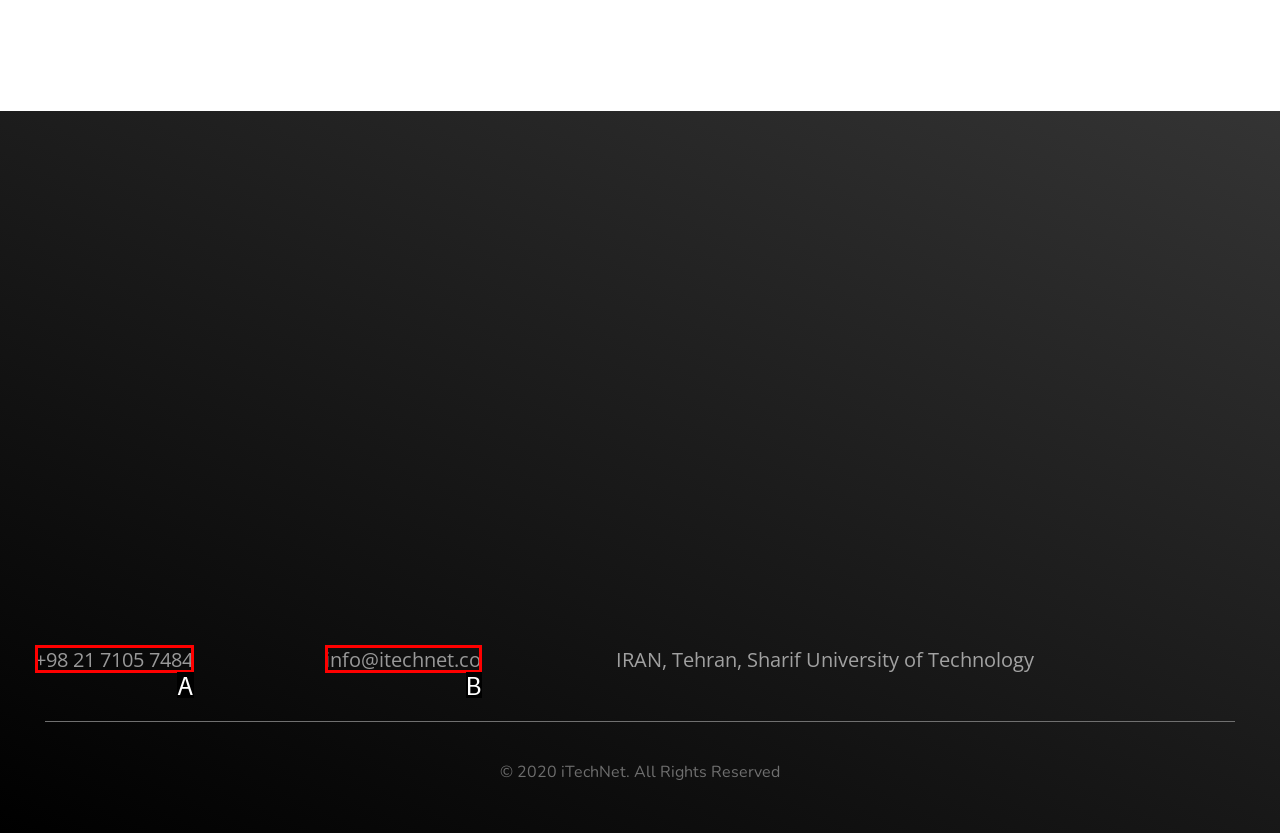Find the HTML element that matches the description provided: info@itechnet.co
Answer using the corresponding option letter.

B